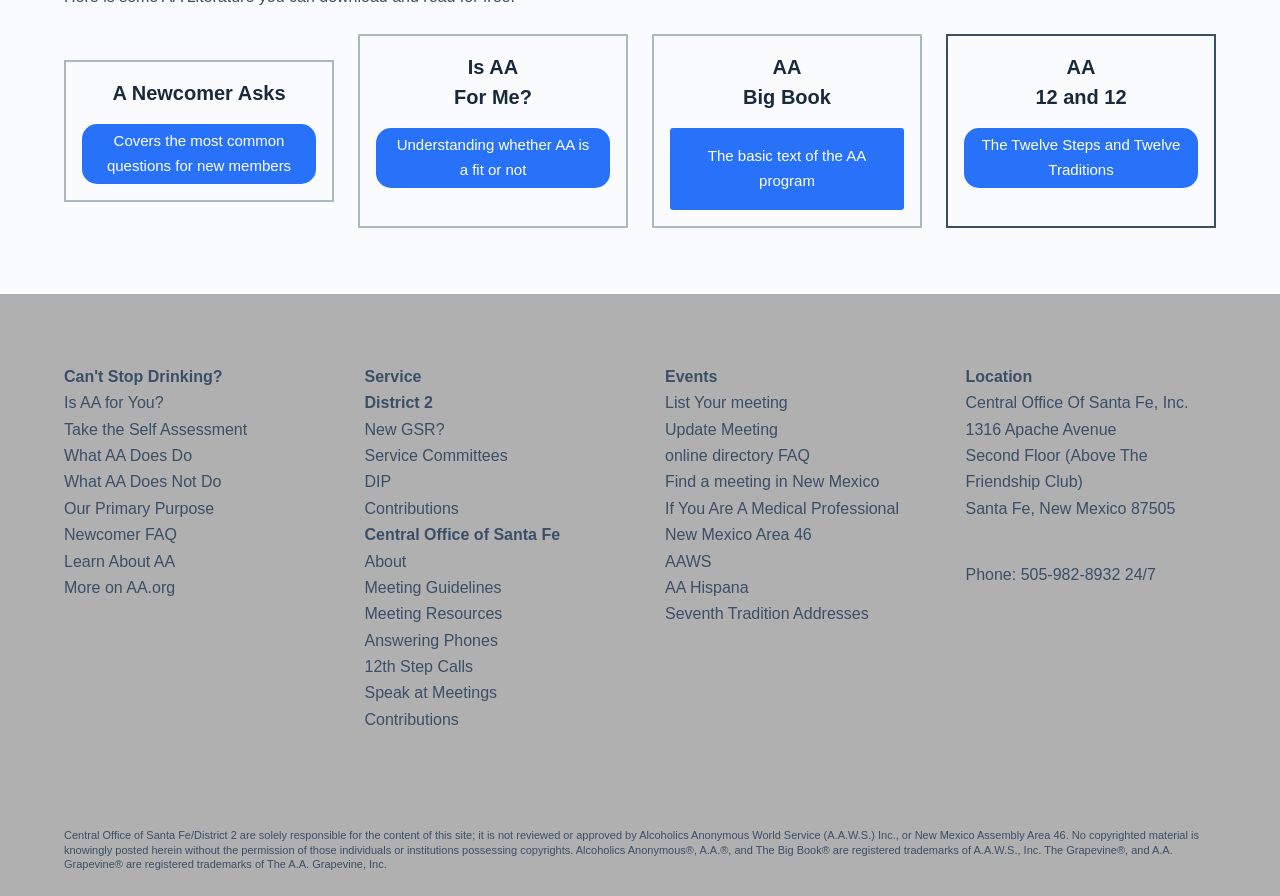Find the bounding box coordinates of the element to click in order to complete this instruction: "Read the AA Big Book". The bounding box coordinates must be four float numbers between 0 and 1, denoted as [left, top, right, bottom].

[0.523, 0.143, 0.706, 0.234]